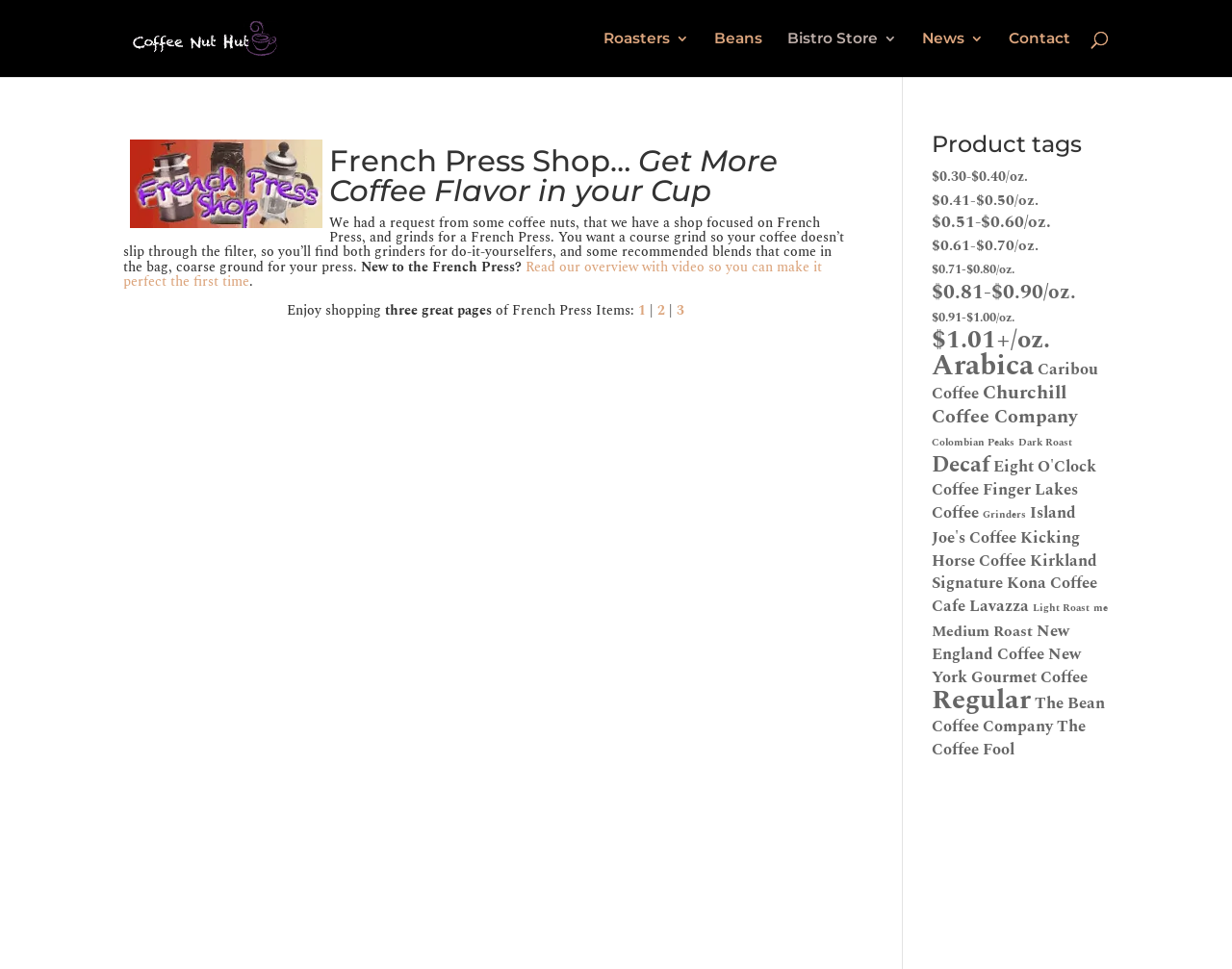How many products are there in the $0.81-$0.90/oz price range?
Respond to the question with a single word or phrase according to the image.

13 products